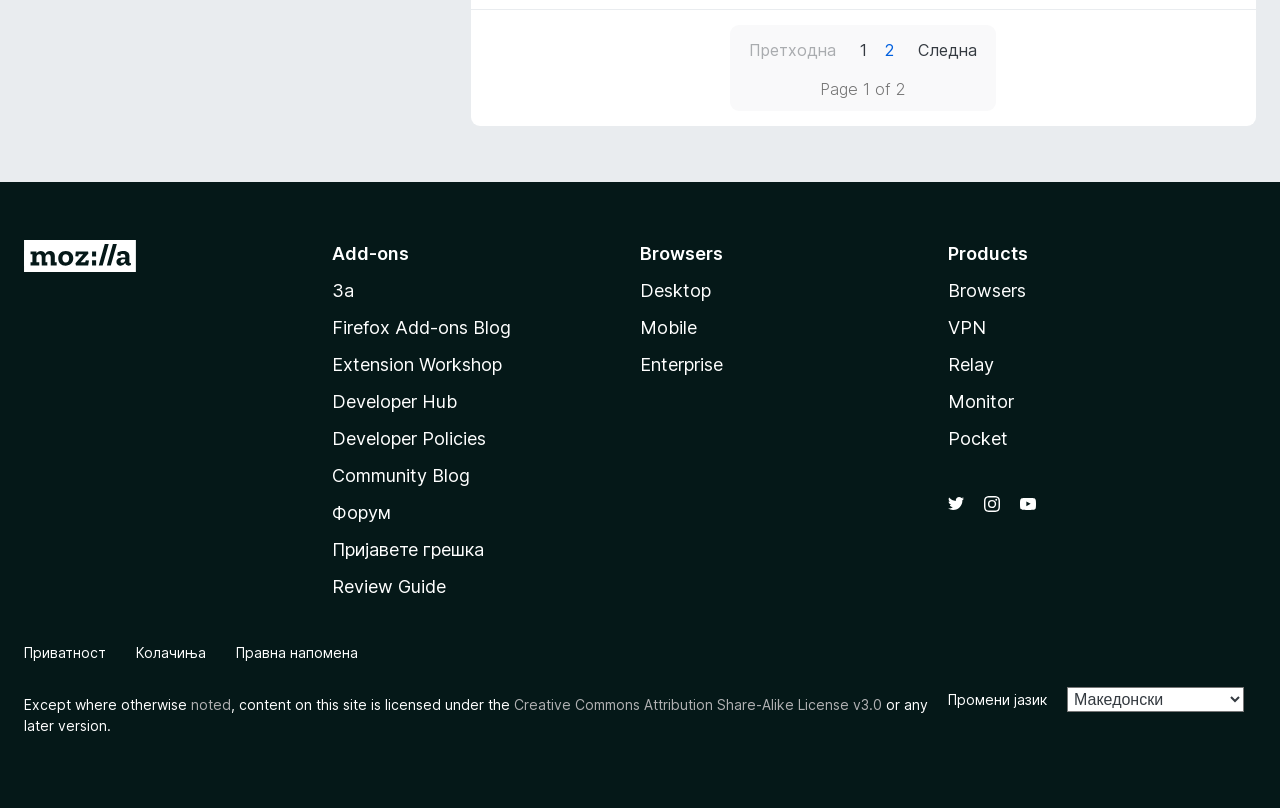Determine the bounding box coordinates of the clickable element necessary to fulfill the instruction: "Go to Desktop page". Provide the coordinates as four float numbers within the 0 to 1 range, i.e., [left, top, right, bottom].

[0.5, 0.346, 0.555, 0.372]